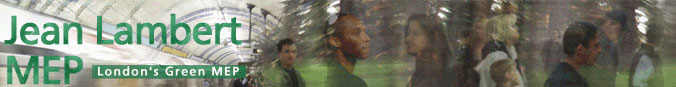Use one word or a short phrase to answer the question provided: 
What is the tone of the background design?

Dynamic